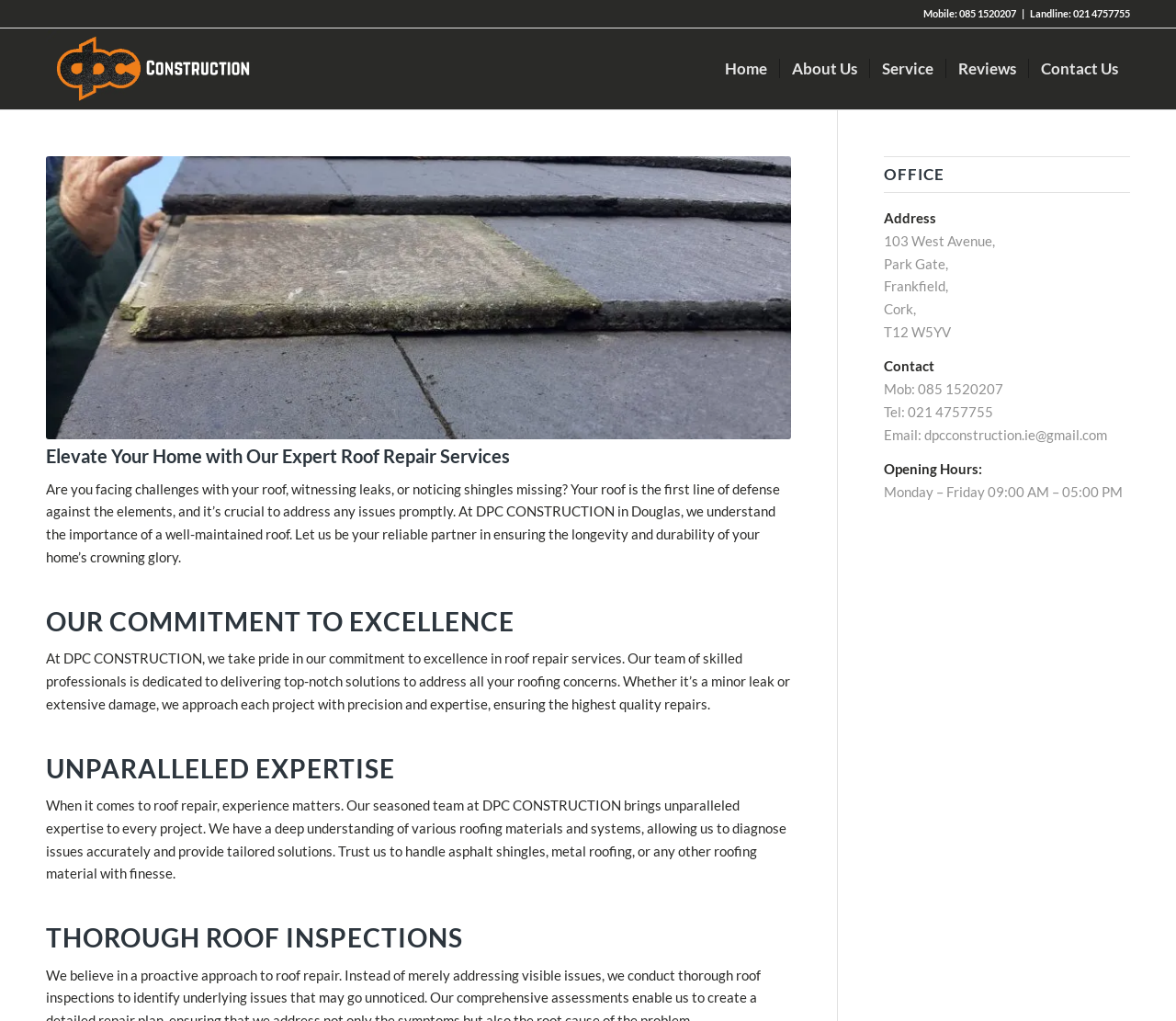Predict the bounding box for the UI component with the following description: "Add to Wish List".

None